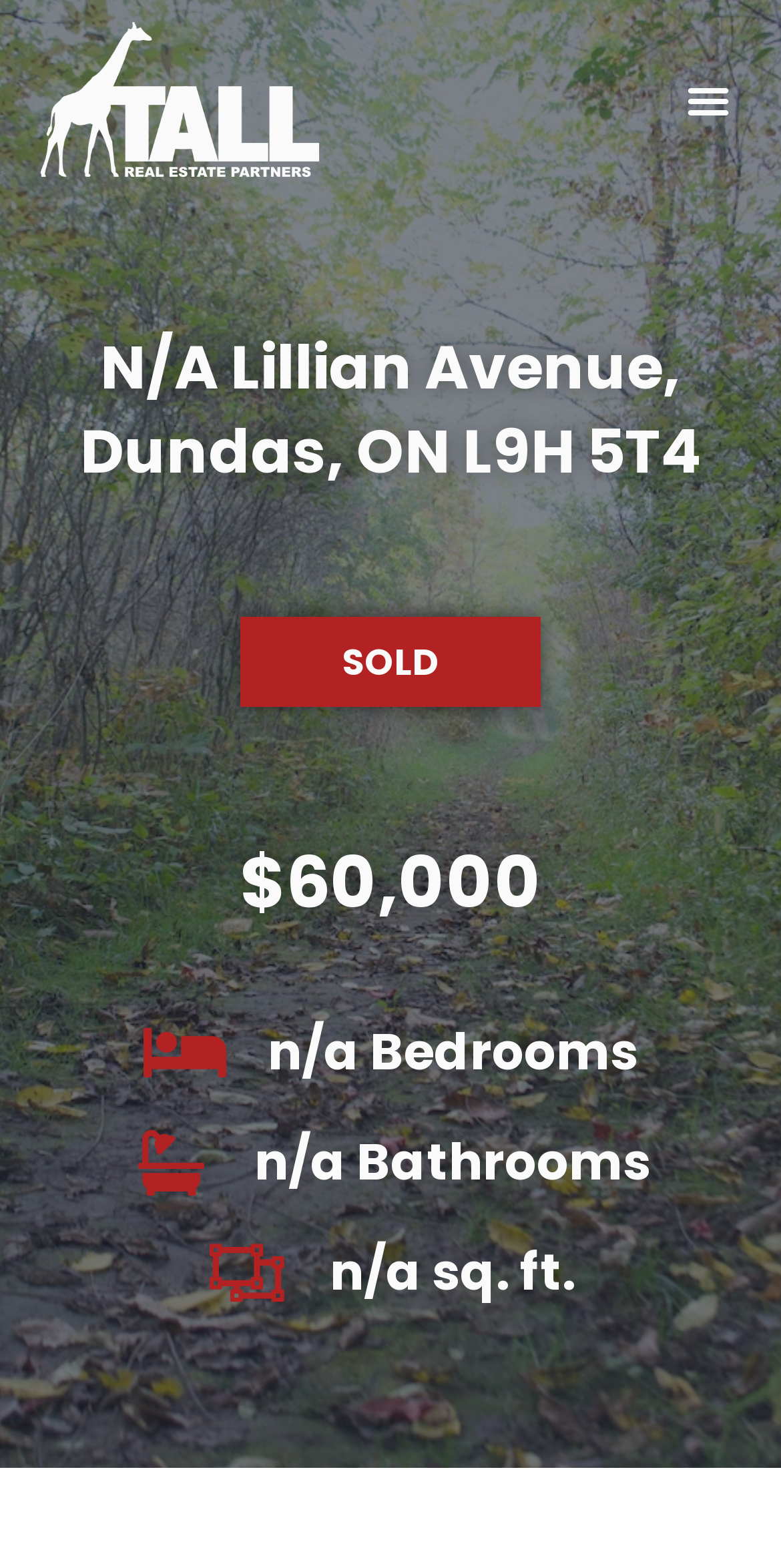Using the elements shown in the image, answer the question comprehensively: What is the logo of the real estate company?

I identified the logo of the real estate company by examining the image element that contains the logo, which is described as 'TALL Real Estate Partners Logo'. This element is located at the top of the page, and is likely the logo of the company that is selling the vacant lot.